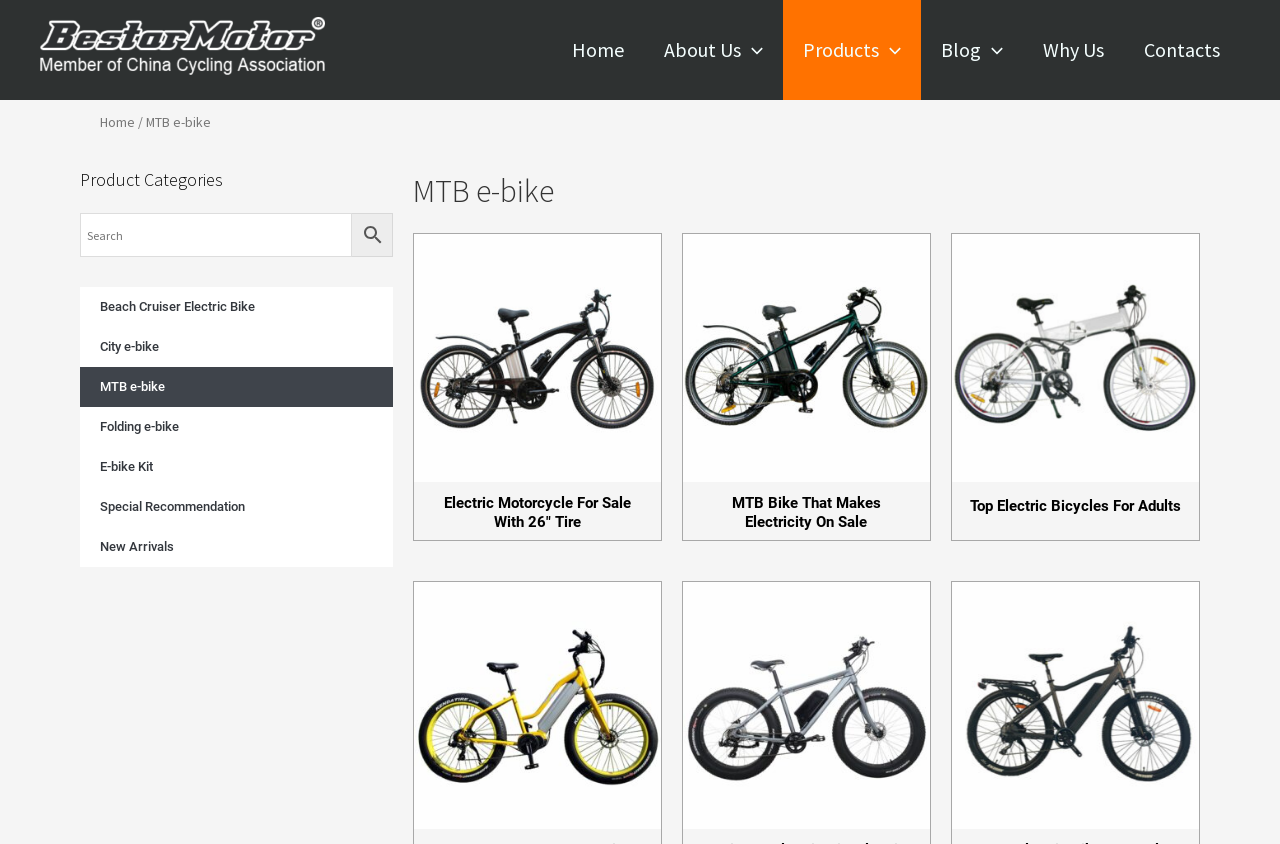How many product categories are listed on the page?
Based on the image, provide a one-word or brief-phrase response.

3